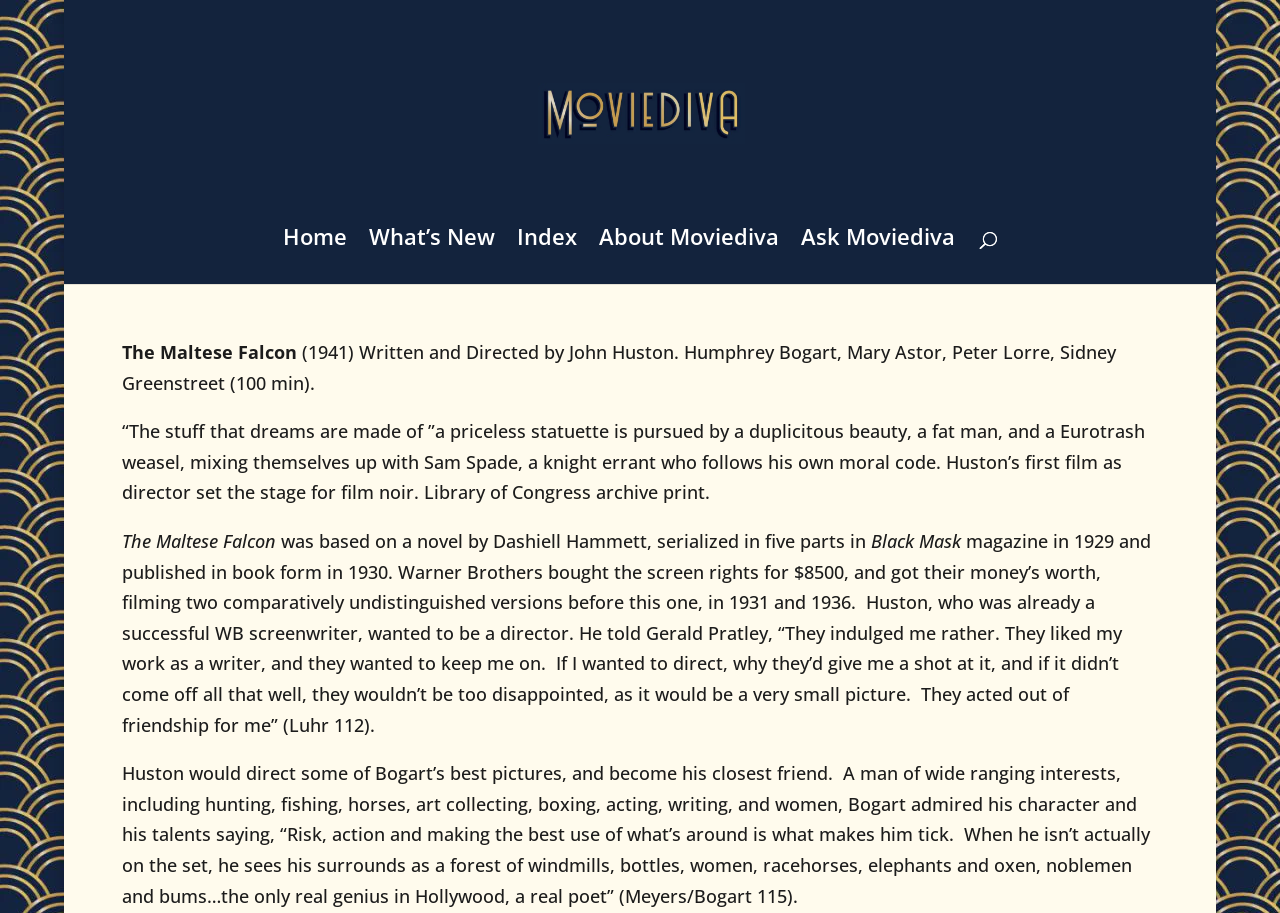Who wrote and directed the movie?
Please provide a single word or phrase based on the screenshot.

John Huston